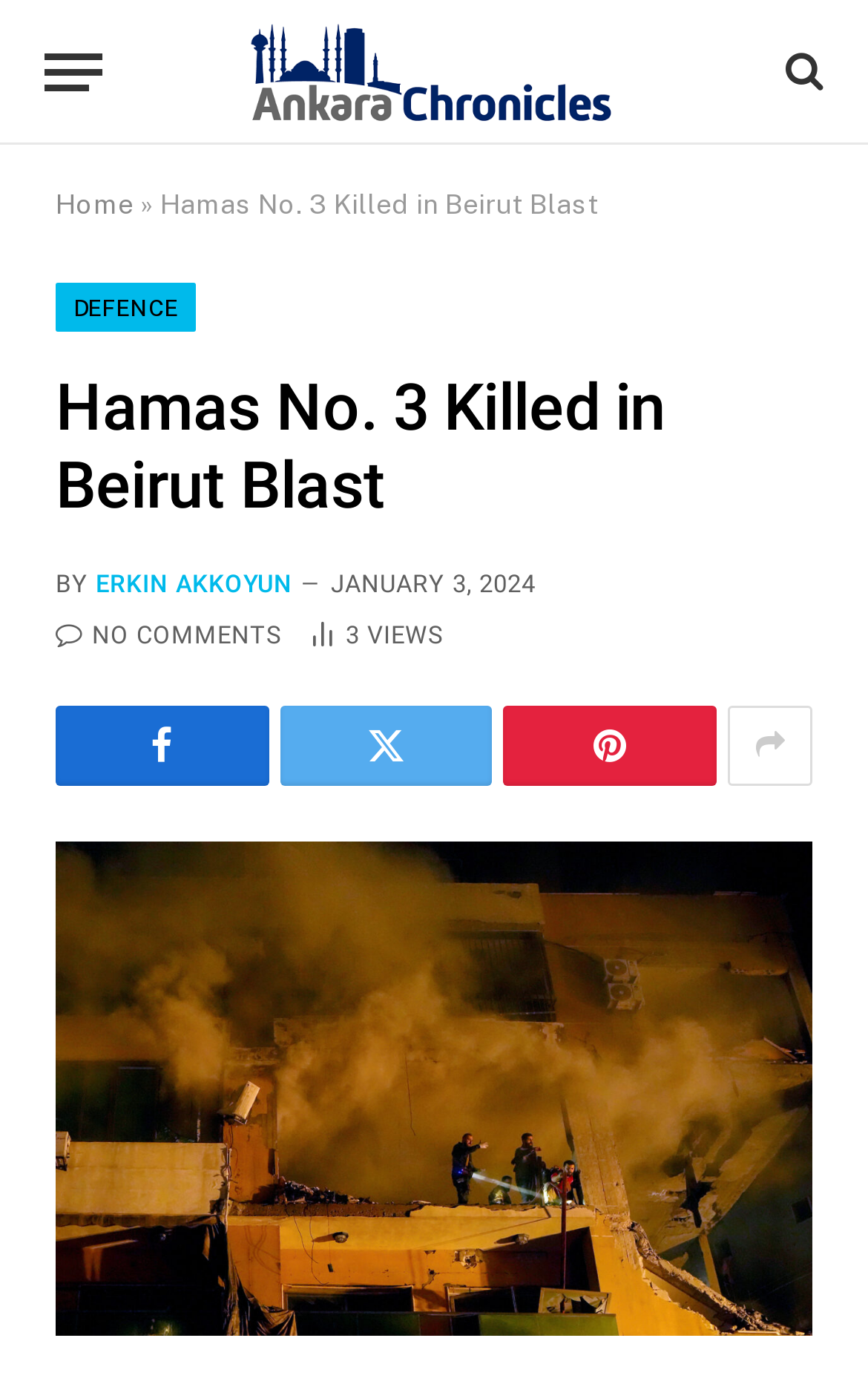Extract the primary heading text from the webpage.

Hamas No. 3 Killed in Beirut Blast